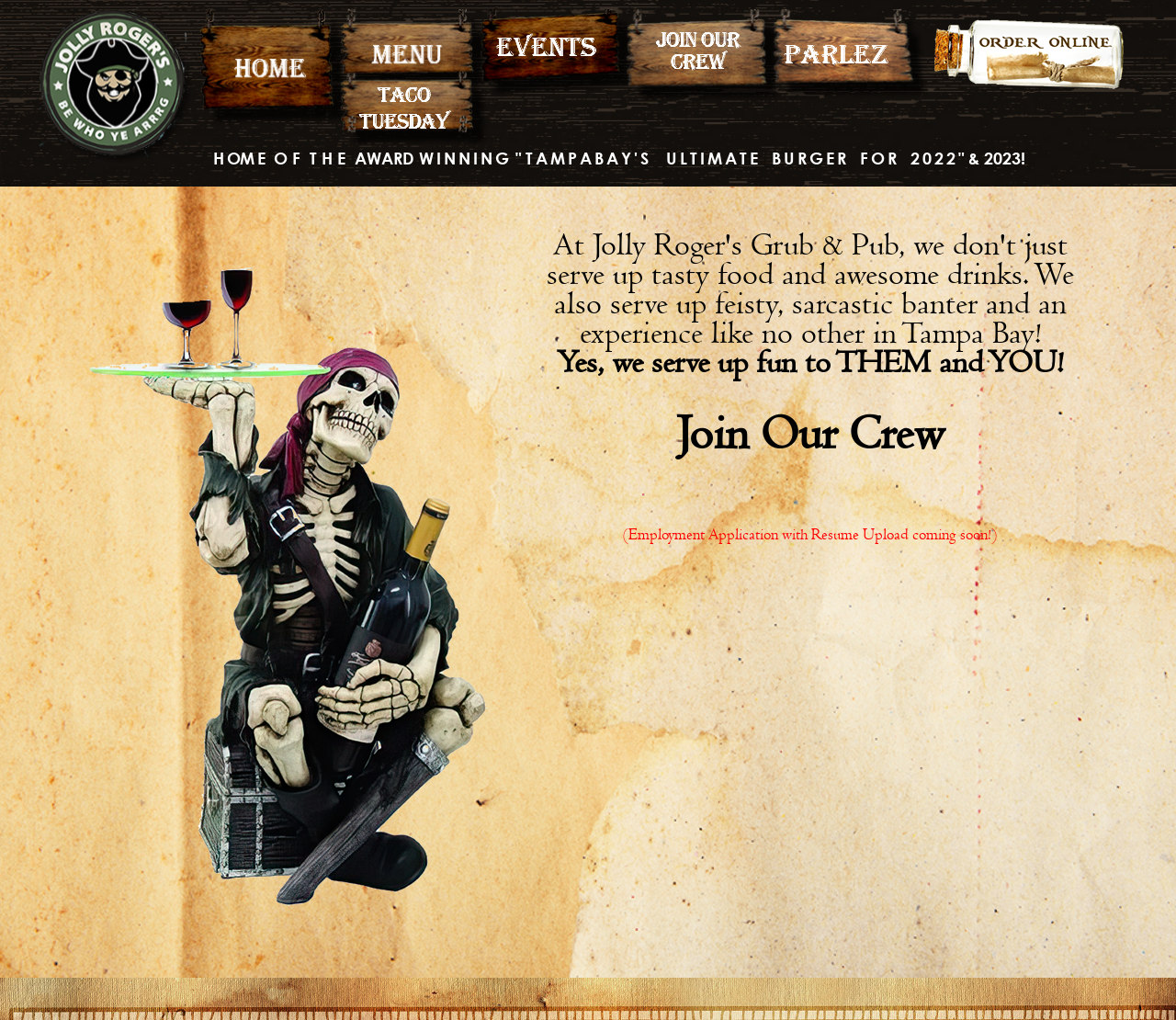Locate the bounding box coordinates of the item that should be clicked to fulfill the instruction: "View Taco Tuesday".

[0.29, 0.079, 0.398, 0.132]